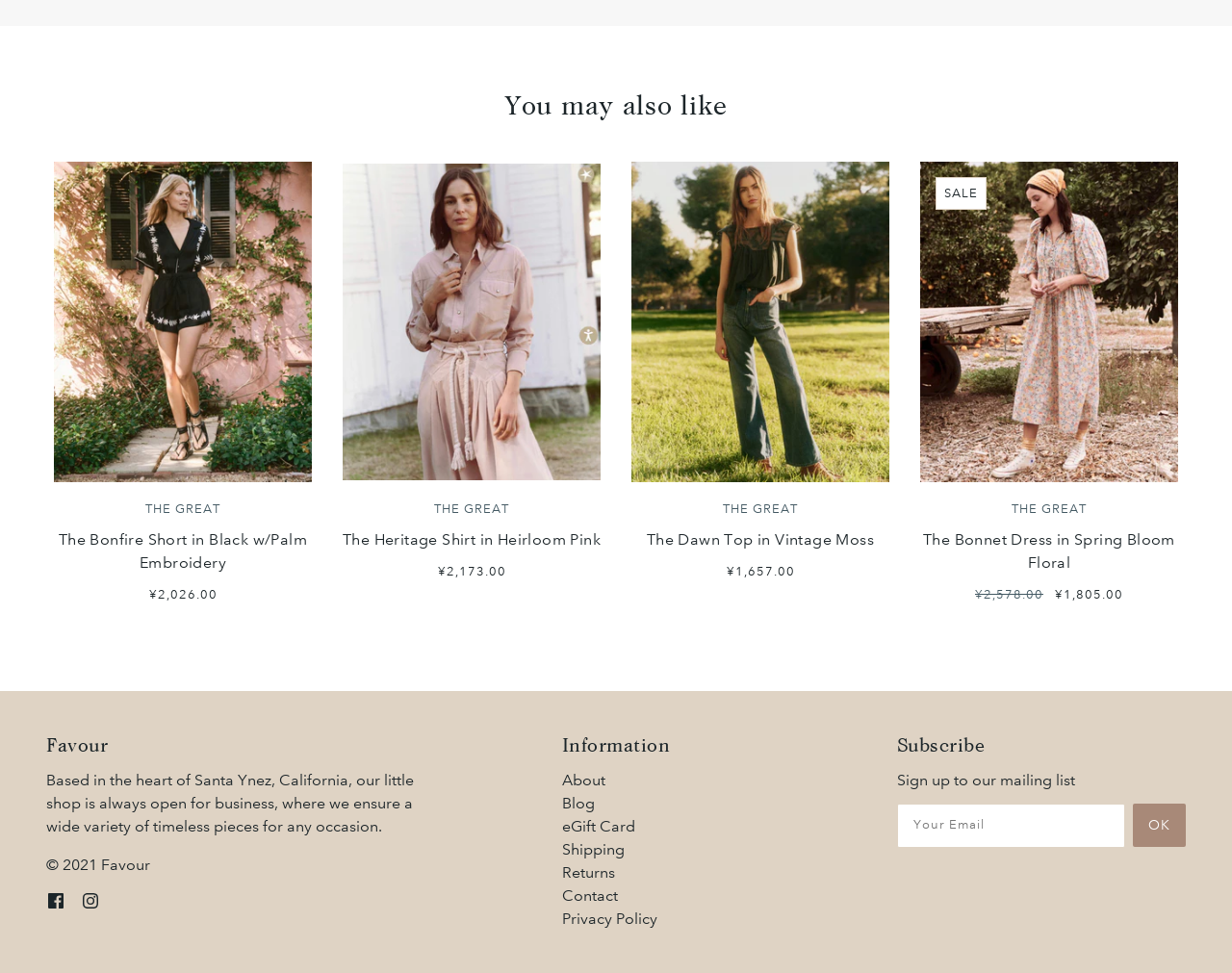What is the price of 'The Bonnet Dress in Spring Bloom Floral'?
Using the image as a reference, answer the question with a short word or phrase.

¥1,805.00